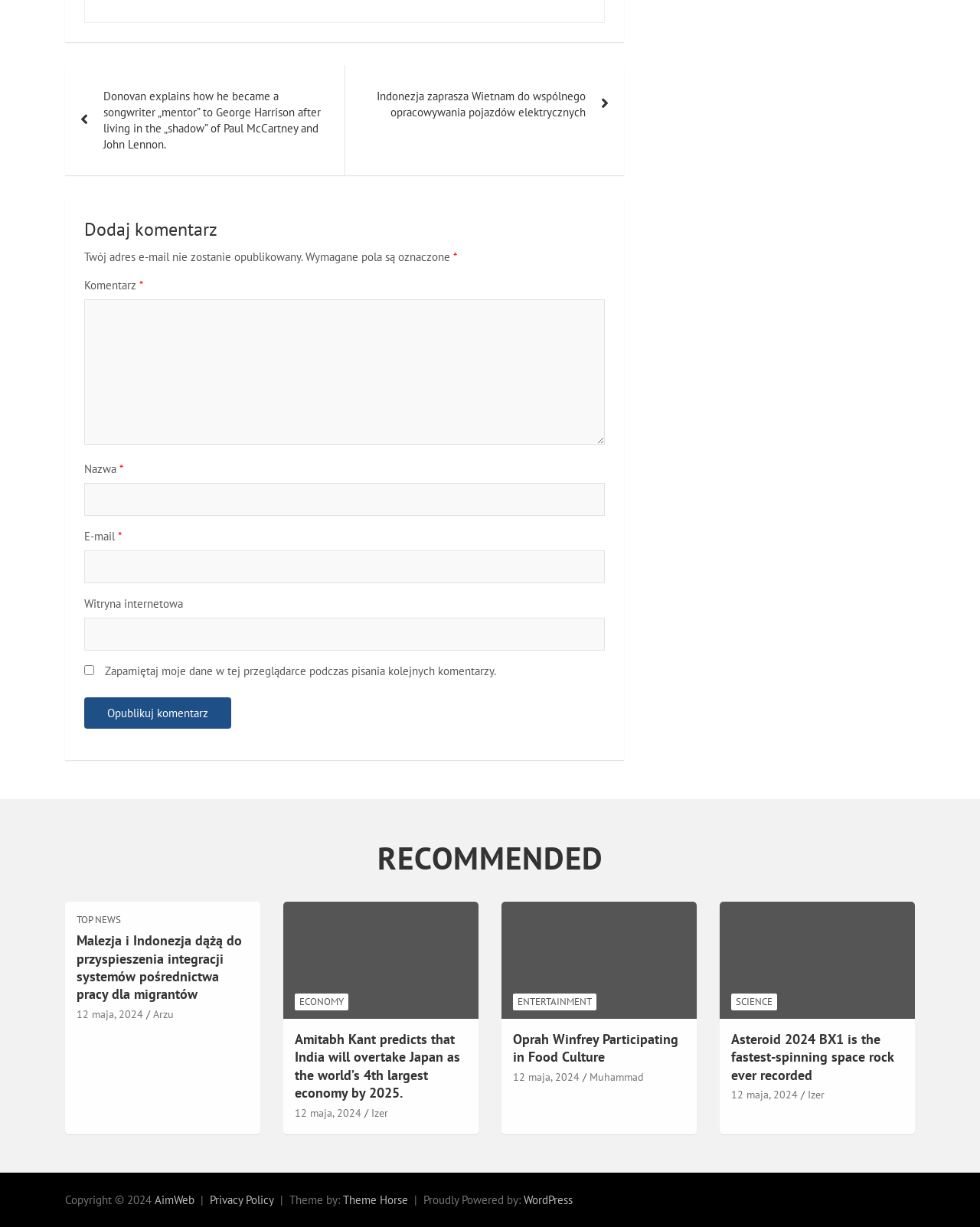What is the date of the article 'Asteroid 2024 BX1 is the fastest-spinning space rock ever recorded'?
Refer to the image and give a detailed answer to the query.

I found the date '12 maja, 2024' next to the article 'Asteroid 2024 BX1 is the fastest-spinning space rock ever recorded'.